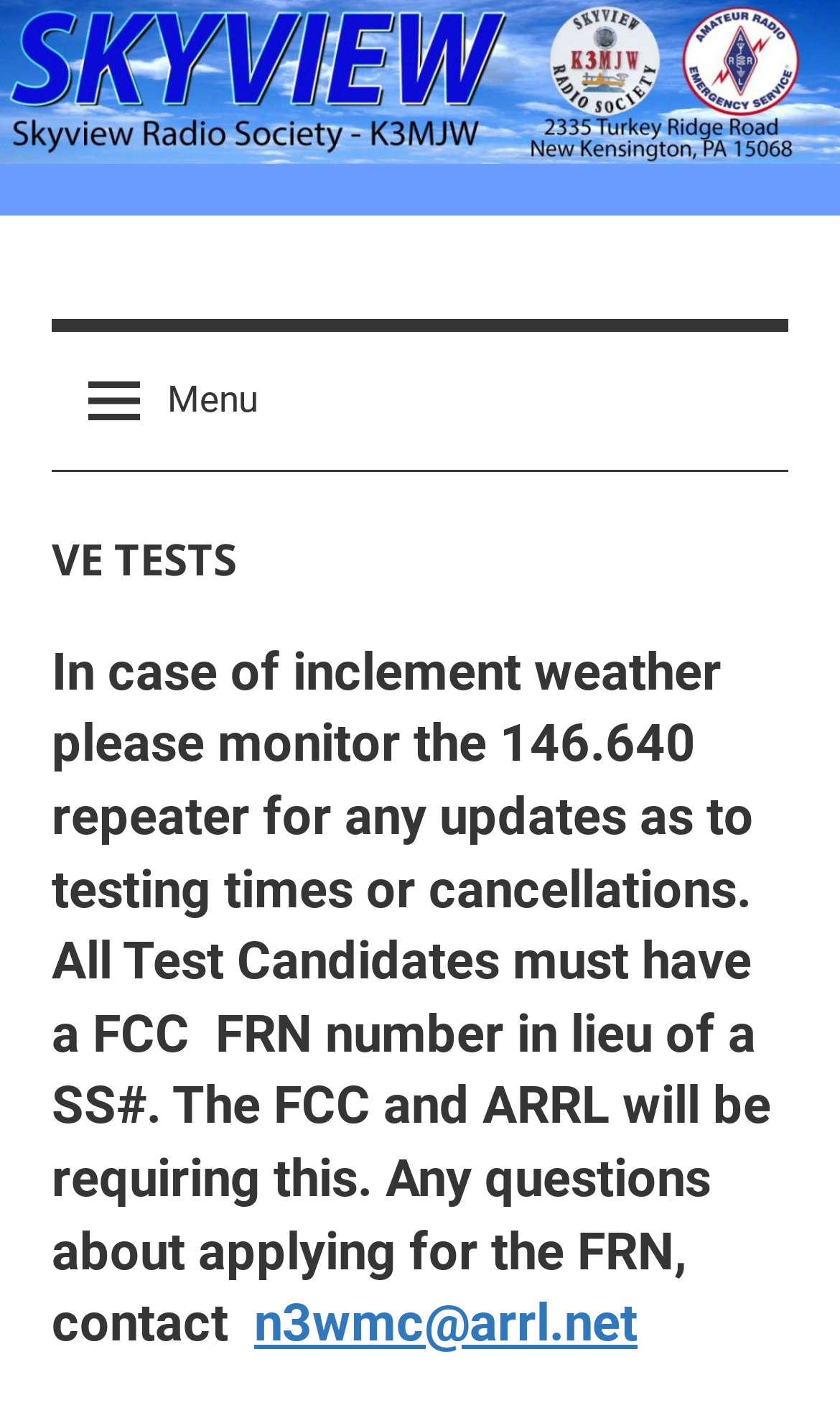Determine the bounding box coordinates of the UI element described by: "Dr Simon Rodway".

None